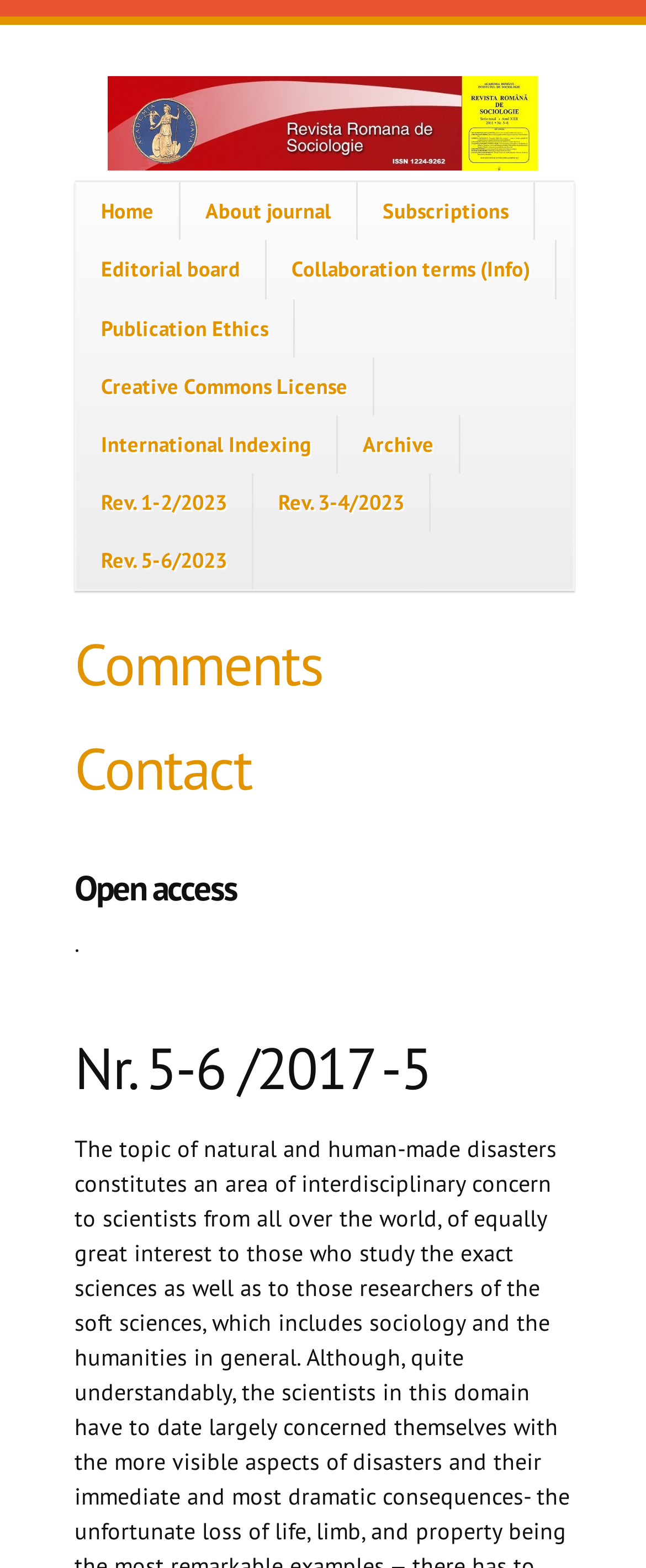Convey a detailed summary of the webpage, mentioning all key elements.

This webpage appears to be the homepage of a scientific journal, specifically the "Revista de sociologie" (Journal of Sociology). At the top-left corner, there is a link to "Skip to main content" followed by a link to "Home" with an accompanying image. To the right of these links, there are several other links, including "Revista de sociologie", "About journal", "Subscriptions", "Editorial board", and others, which are arranged horizontally and take up about half of the screen width.

Below these links, there are three headings: "Comments", "Contact", and "Open access". Each of these headings has a corresponding link underneath. The "Comments" and "Contact" links are positioned near the top-left corner of their respective sections, while the "Open access" section has a single period (.) below the heading.

The main content of the page is dominated by a list of journal issues, with links to "Rev. 1-2/2023", "Rev. 3-4/2023", "Rev. 5-6/2023", and others. These links are arranged vertically and take up most of the screen height.

At the very top of the page, there is a heading with the title "Nr. 5-6 /2017 -5", which suggests that this webpage is related to a specific issue of the journal. Overall, the webpage has a simple and organized layout, with clear headings and concise text.